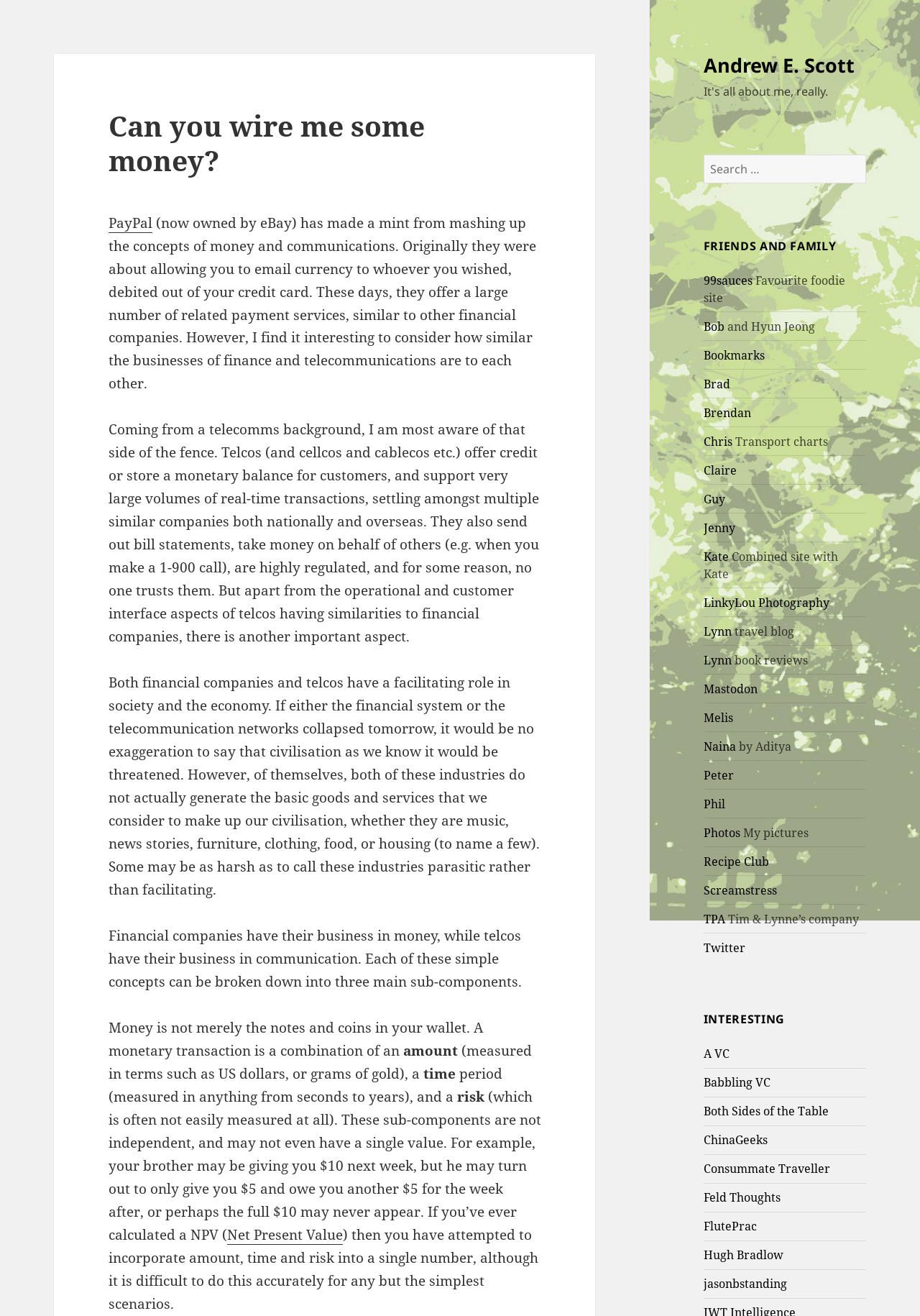Using a single word or phrase, answer the following question: 
What is the category of '99sauces'?

Favourite foodie site